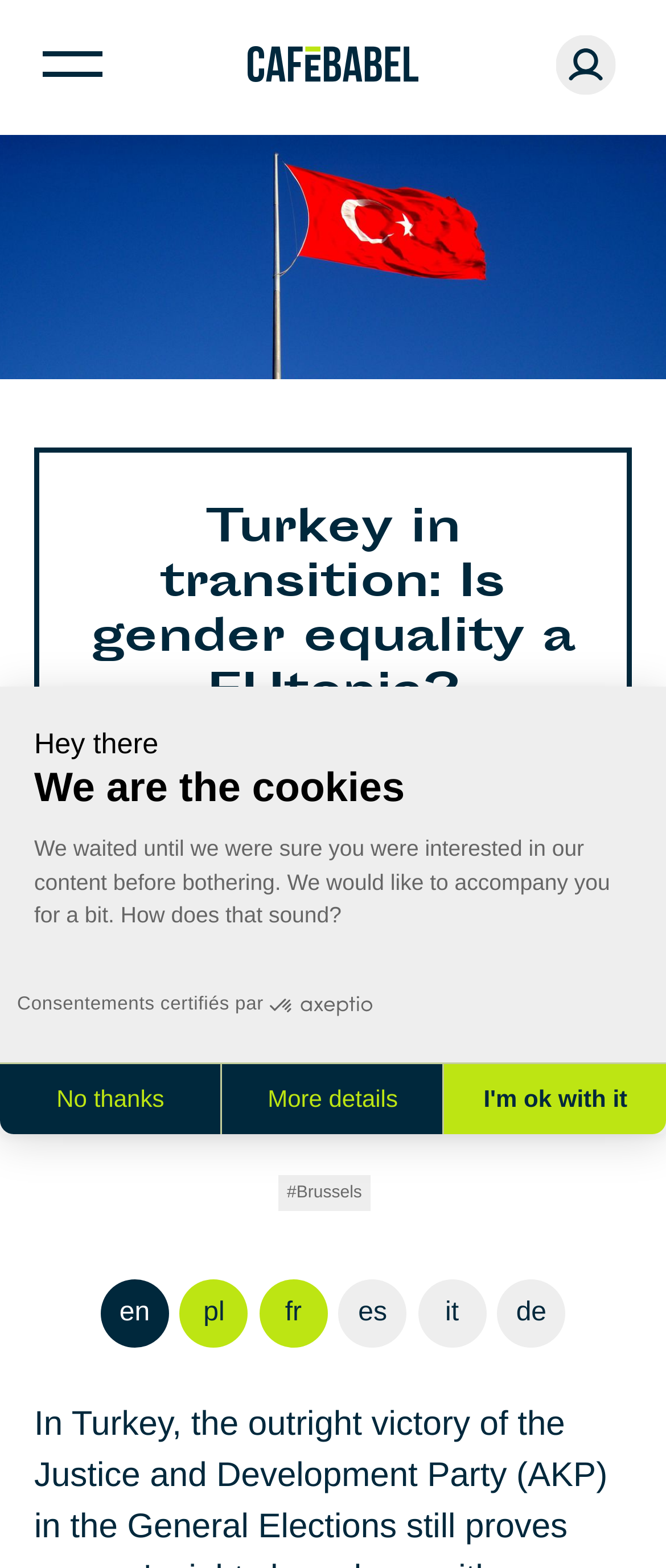Given the description of a UI element: "Consentements certifiés par", identify the bounding box coordinates of the matching element in the webpage screenshot.

[0.0, 0.627, 1.0, 0.655]